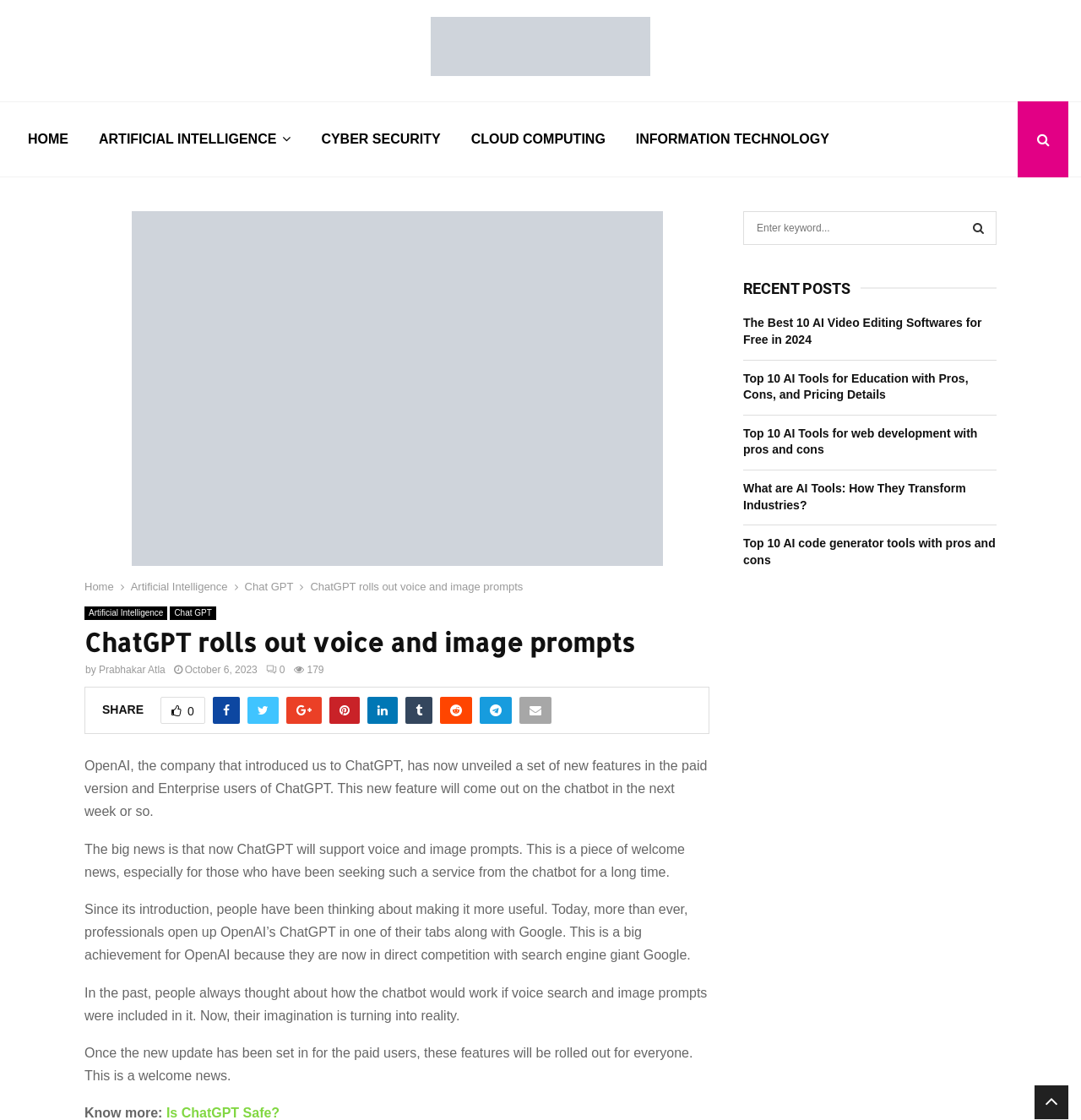Identify the bounding box coordinates of the element that should be clicked to fulfill this task: "Share the article". The coordinates should be provided as four float numbers between 0 and 1, i.e., [left, top, right, bottom].

[0.095, 0.627, 0.133, 0.639]